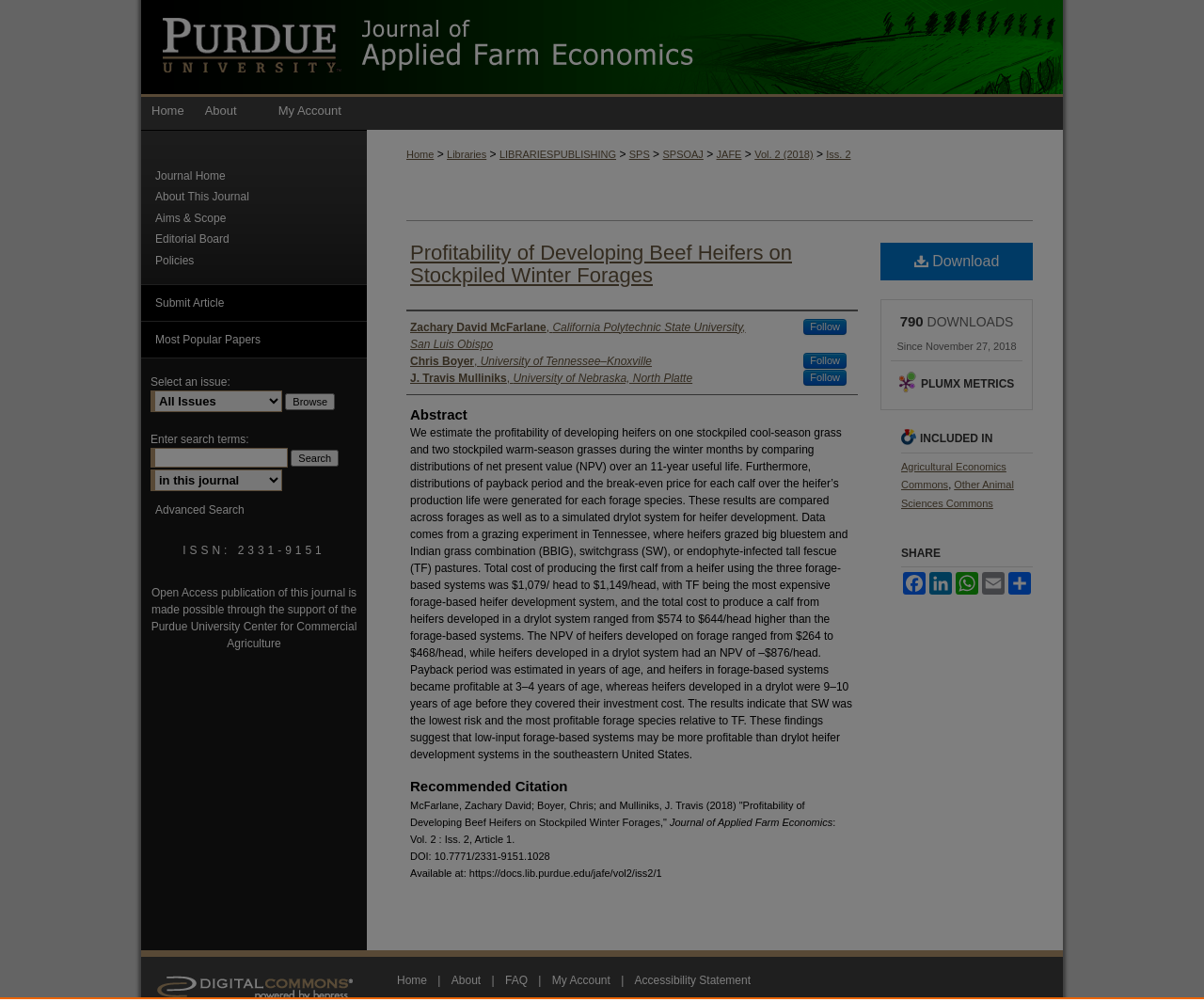What is the DOI of the article?
Please provide a single word or phrase based on the screenshot.

10.7771/2331-9151.1028